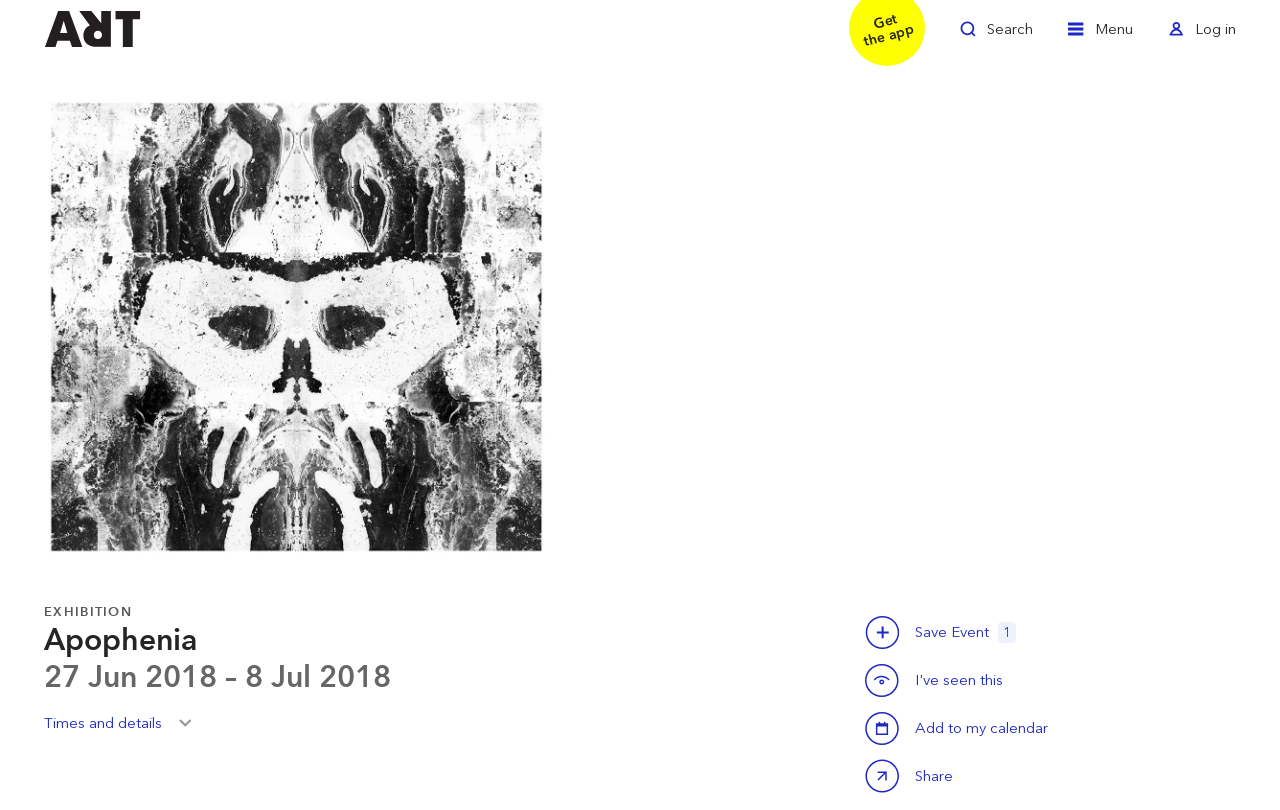Answer the question with a brief word or phrase:
How many artworks are displayed?

1